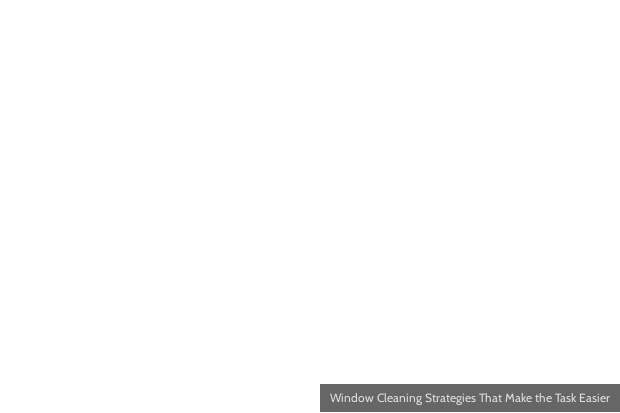Provide a brief response to the question below using one word or phrase:
What is the purpose of the image?

To provide useful information